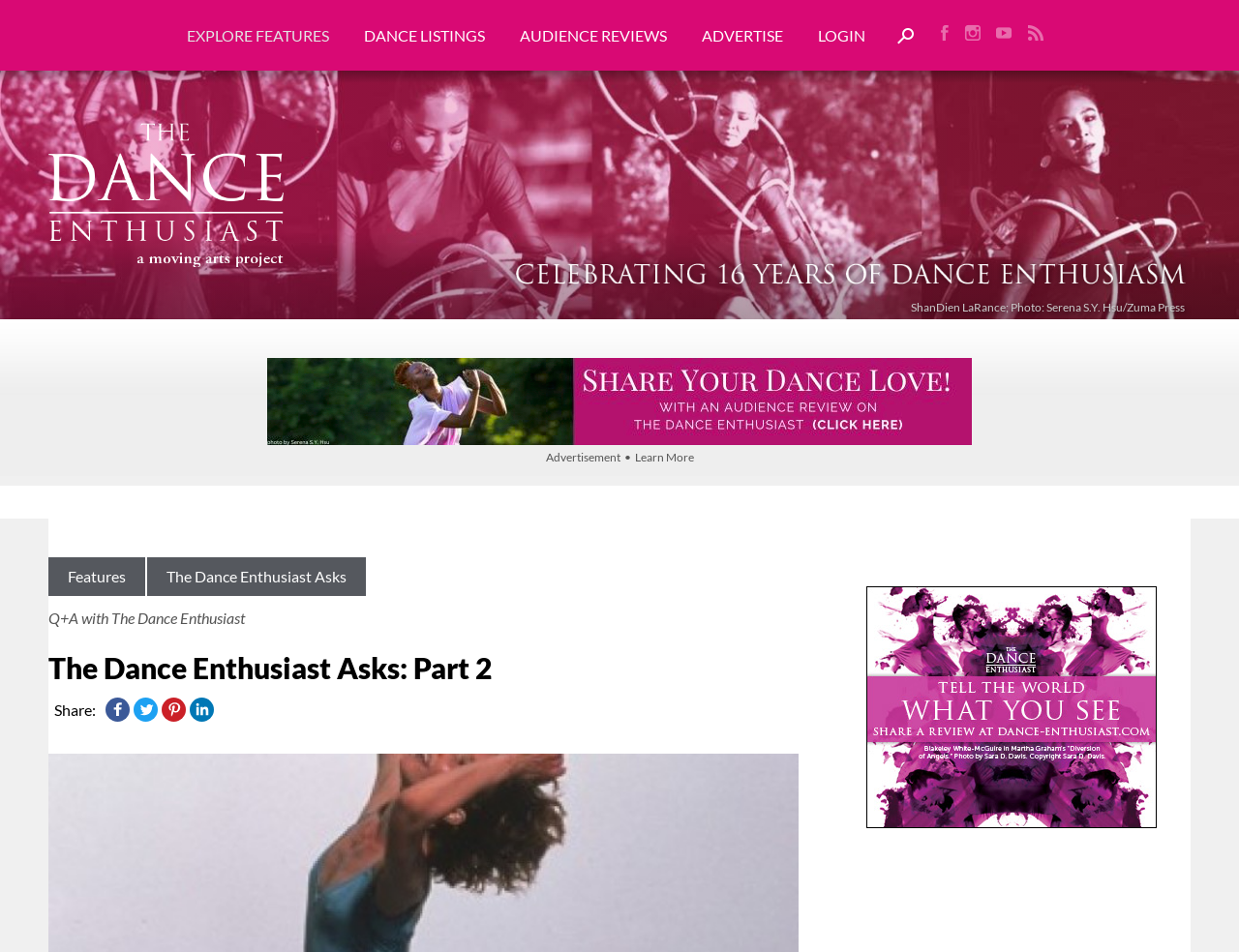Utilize the details in the image to thoroughly answer the following question: What is the main navigation menu?

The main navigation menu is located at the top of the webpage, with links to 'EXPLORE FEATURES', 'DANCE LISTINGS', 'AUDIENCE REVIEWS', 'ADVERTISE', and 'LOGIN'.